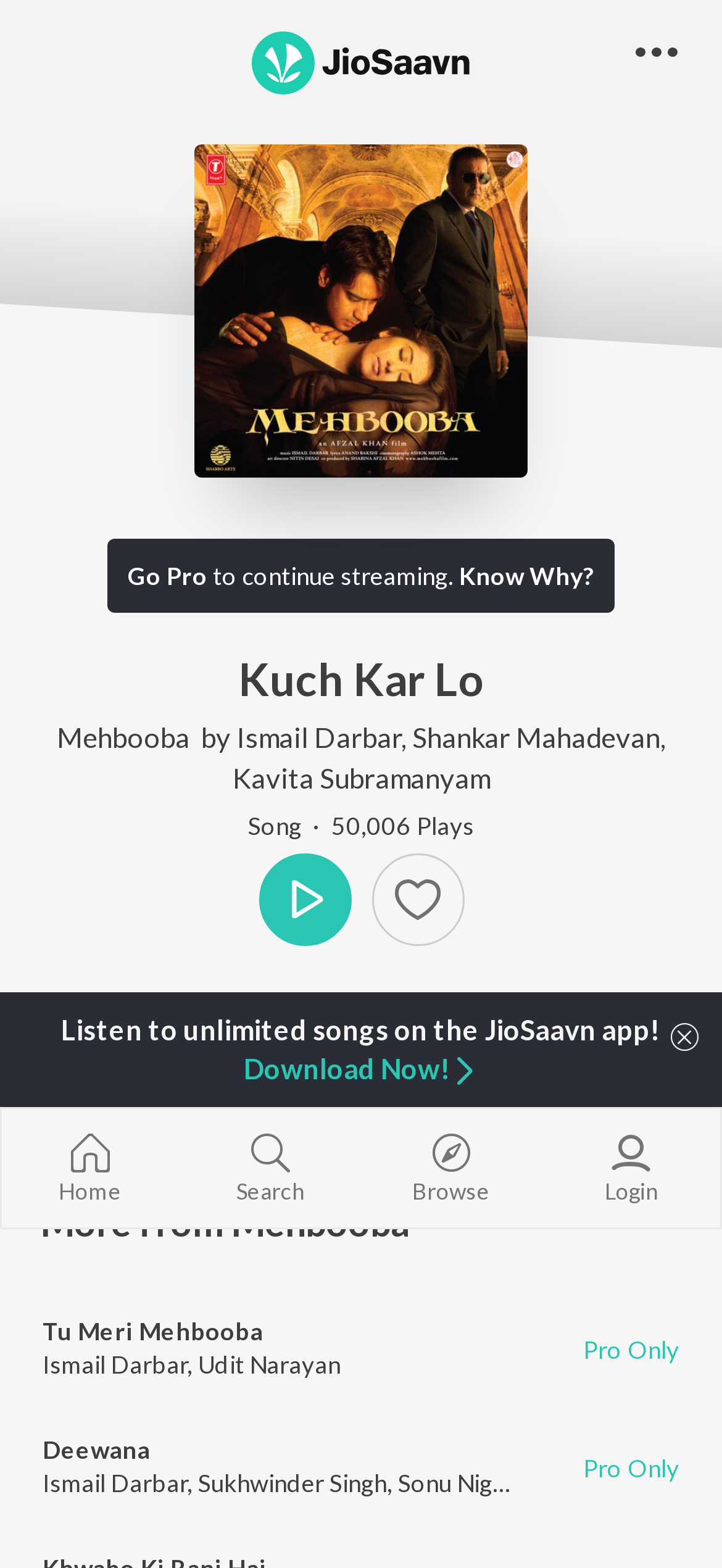Determine the bounding box coordinates of the clickable element necessary to fulfill the instruction: "Download the JioSaavn app". Provide the coordinates as four float numbers within the 0 to 1 range, i.e., [left, top, right, bottom].

[0.337, 0.671, 0.663, 0.692]